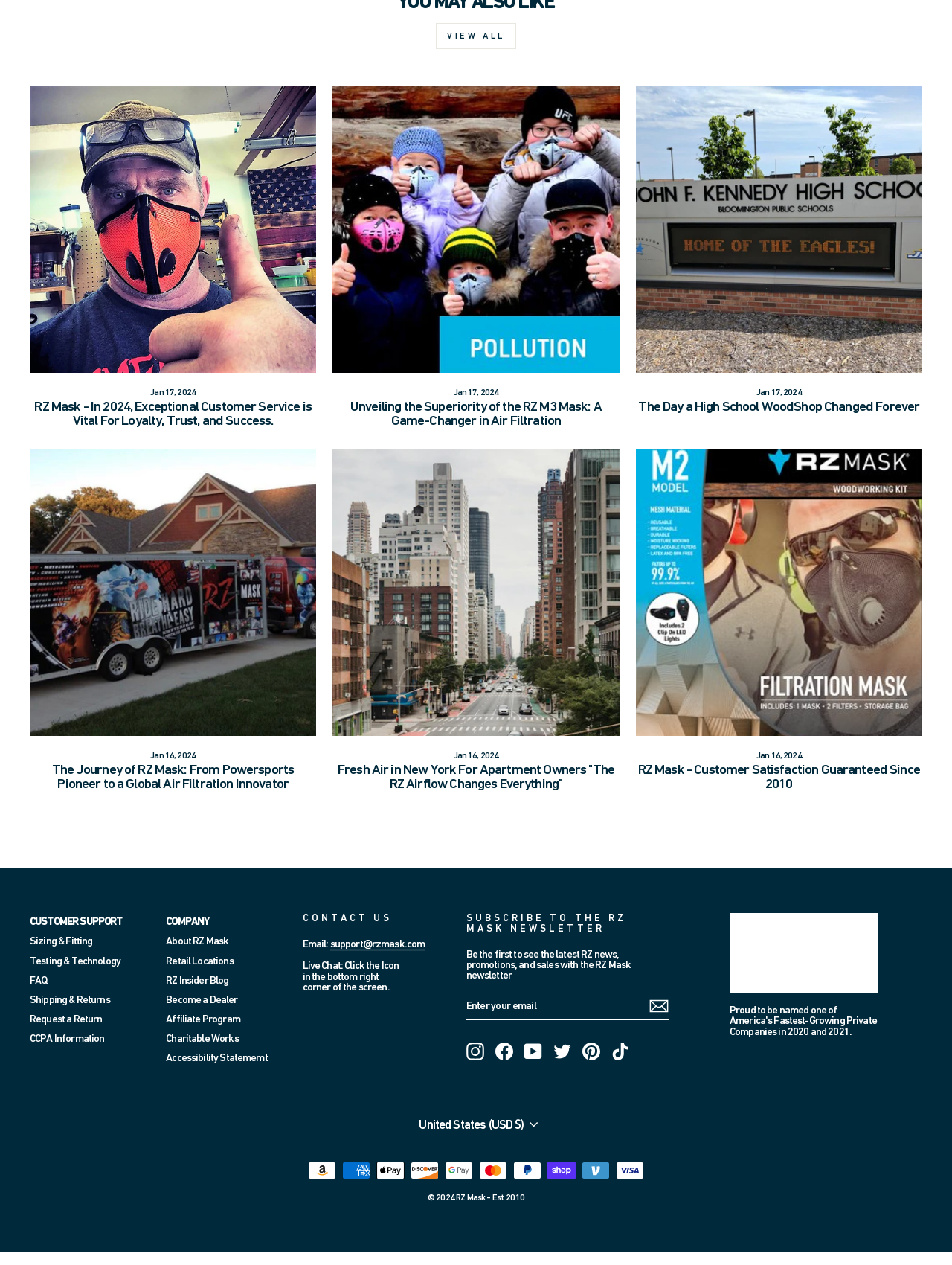Specify the bounding box coordinates of the element's area that should be clicked to execute the given instruction: "Subscribe to the RZ Mask newsletter". The coordinates should be four float numbers between 0 and 1, i.e., [left, top, right, bottom].

[0.489, 0.784, 0.702, 0.806]